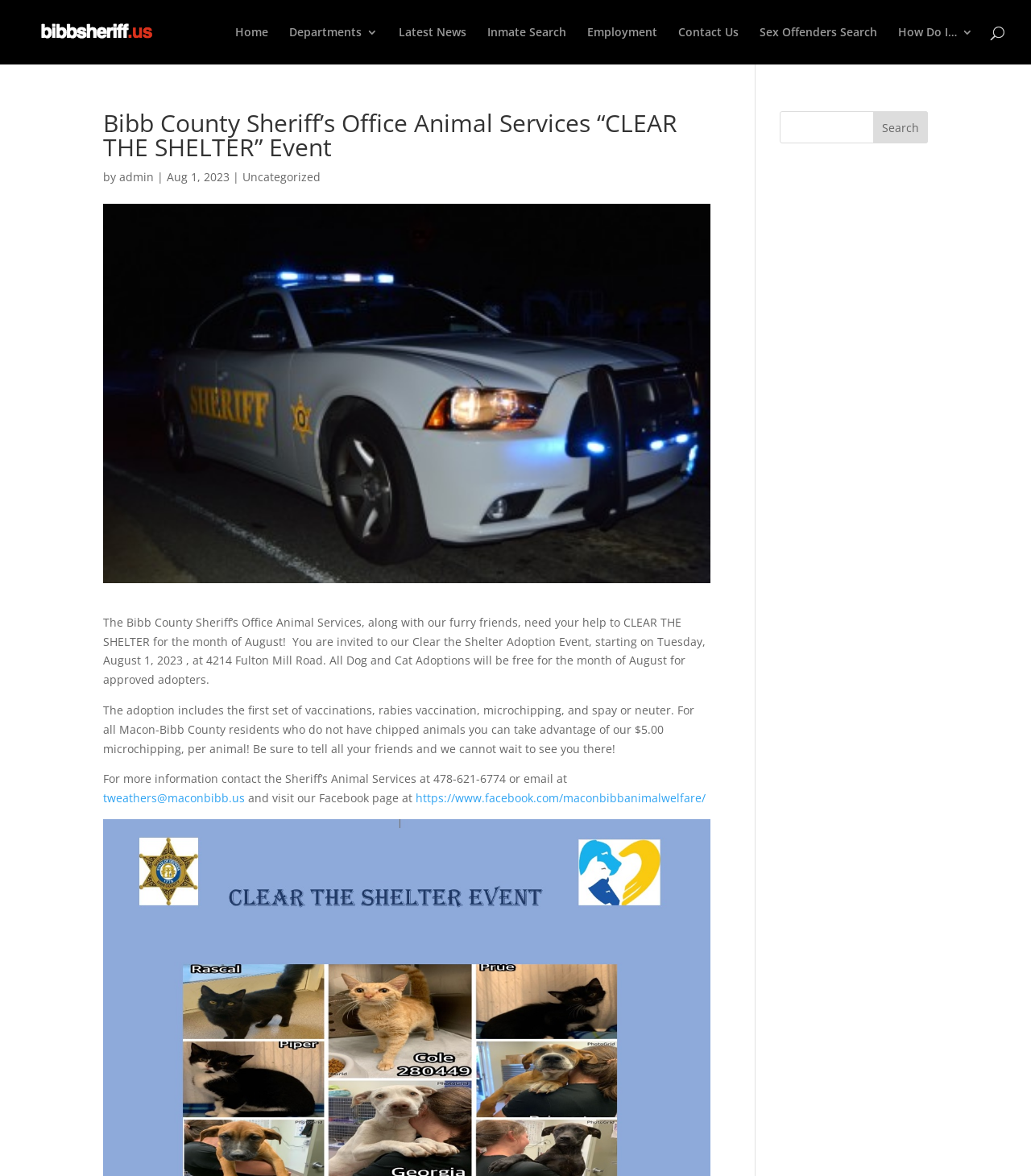Indicate the bounding box coordinates of the element that needs to be clicked to satisfy the following instruction: "read the latest news". The coordinates should be four float numbers between 0 and 1, i.e., [left, top, right, bottom].

[0.387, 0.023, 0.452, 0.055]